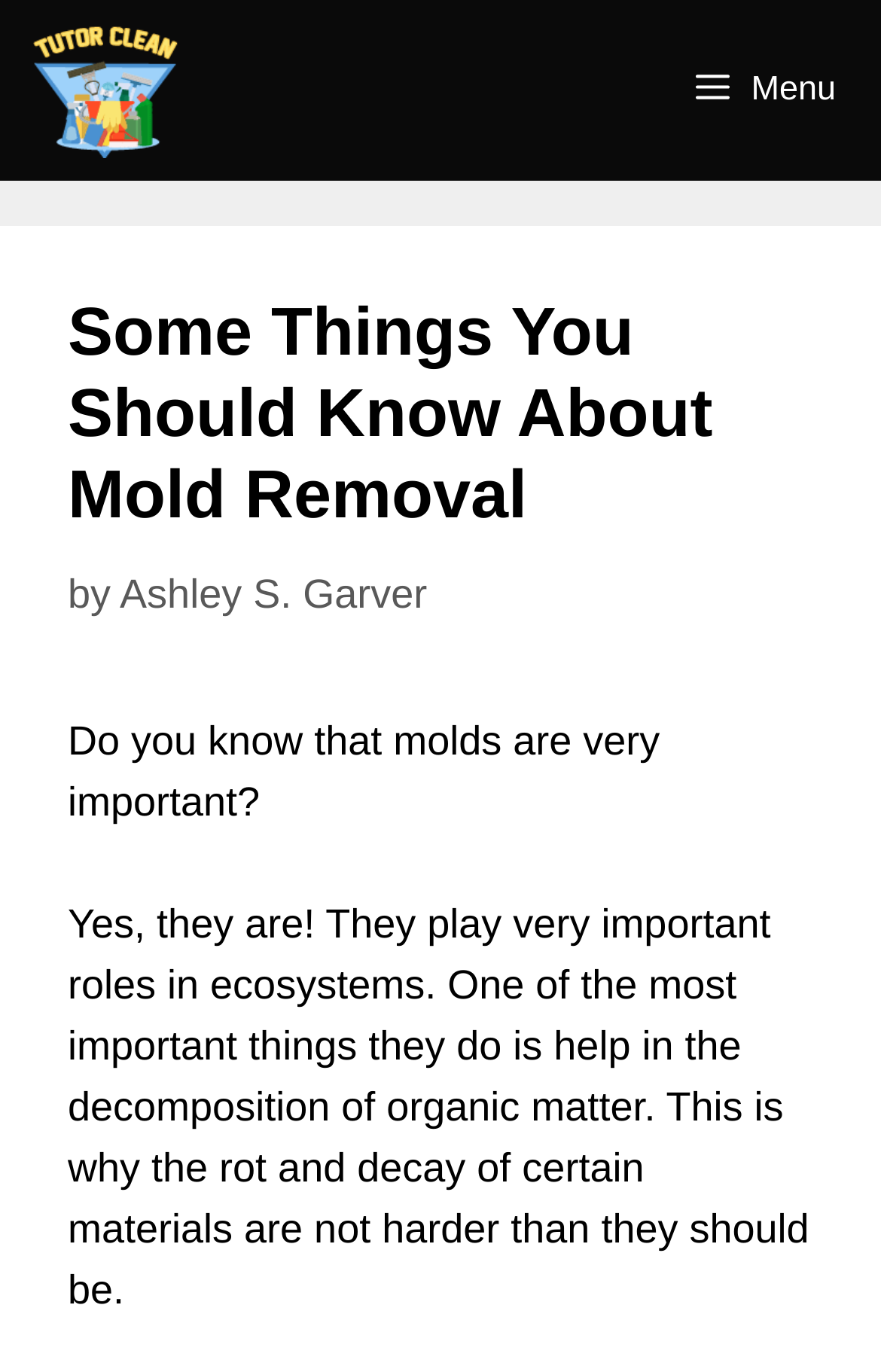Can you give a detailed response to the following question using the information from the image? What is the main topic of the webpage?

The main topic of the webpage is mold removal, as indicated by the header section and the content of the webpage, which discusses the importance of molds and their roles in ecosystems.